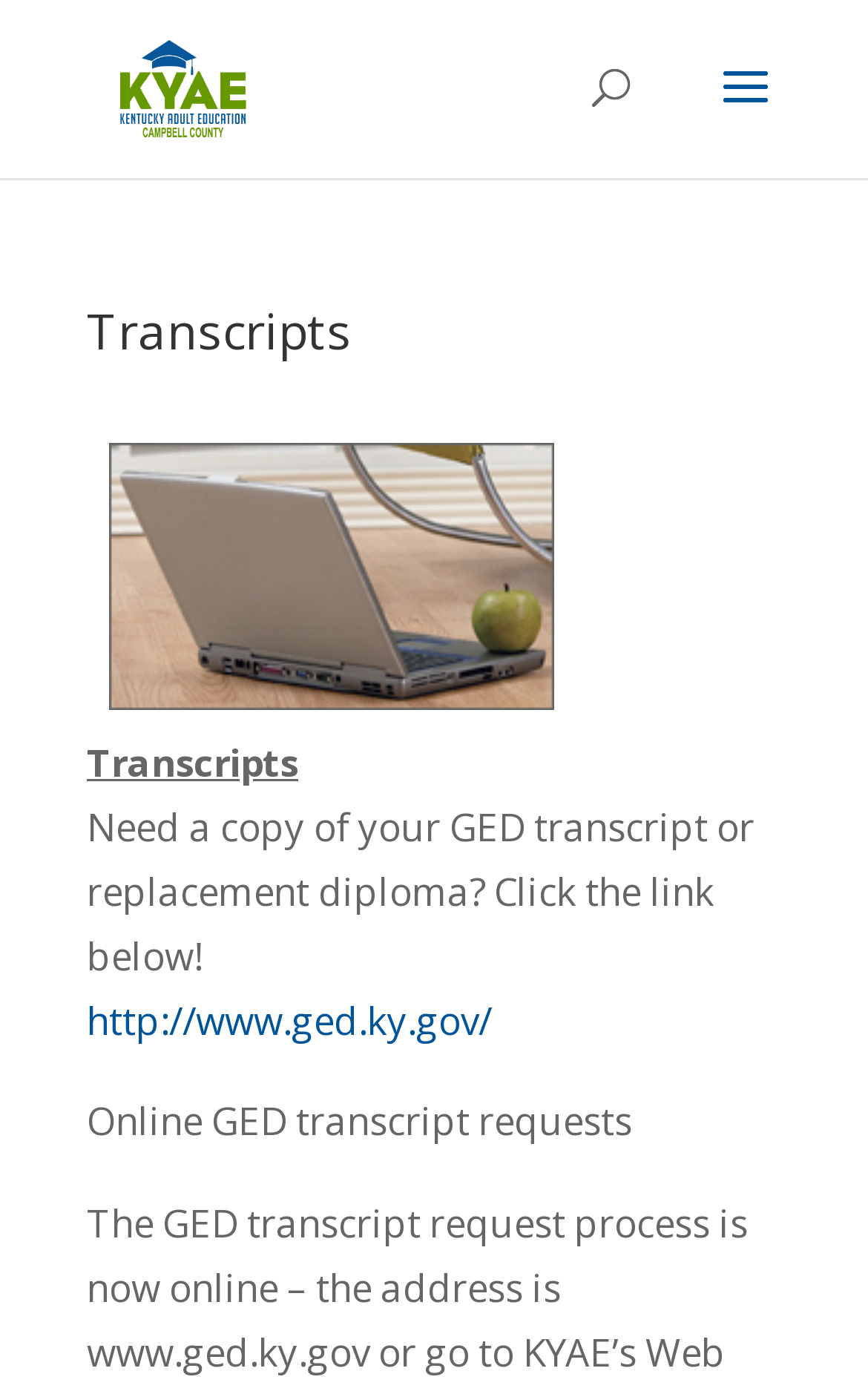Please look at the image and answer the question with a detailed explanation: What is the purpose of this webpage?

Based on the webpage content, it appears that the purpose of this webpage is to provide a way for users to obtain a copy of their GED transcript or replacement diploma. The webpage provides a link to request a transcript or diploma online.